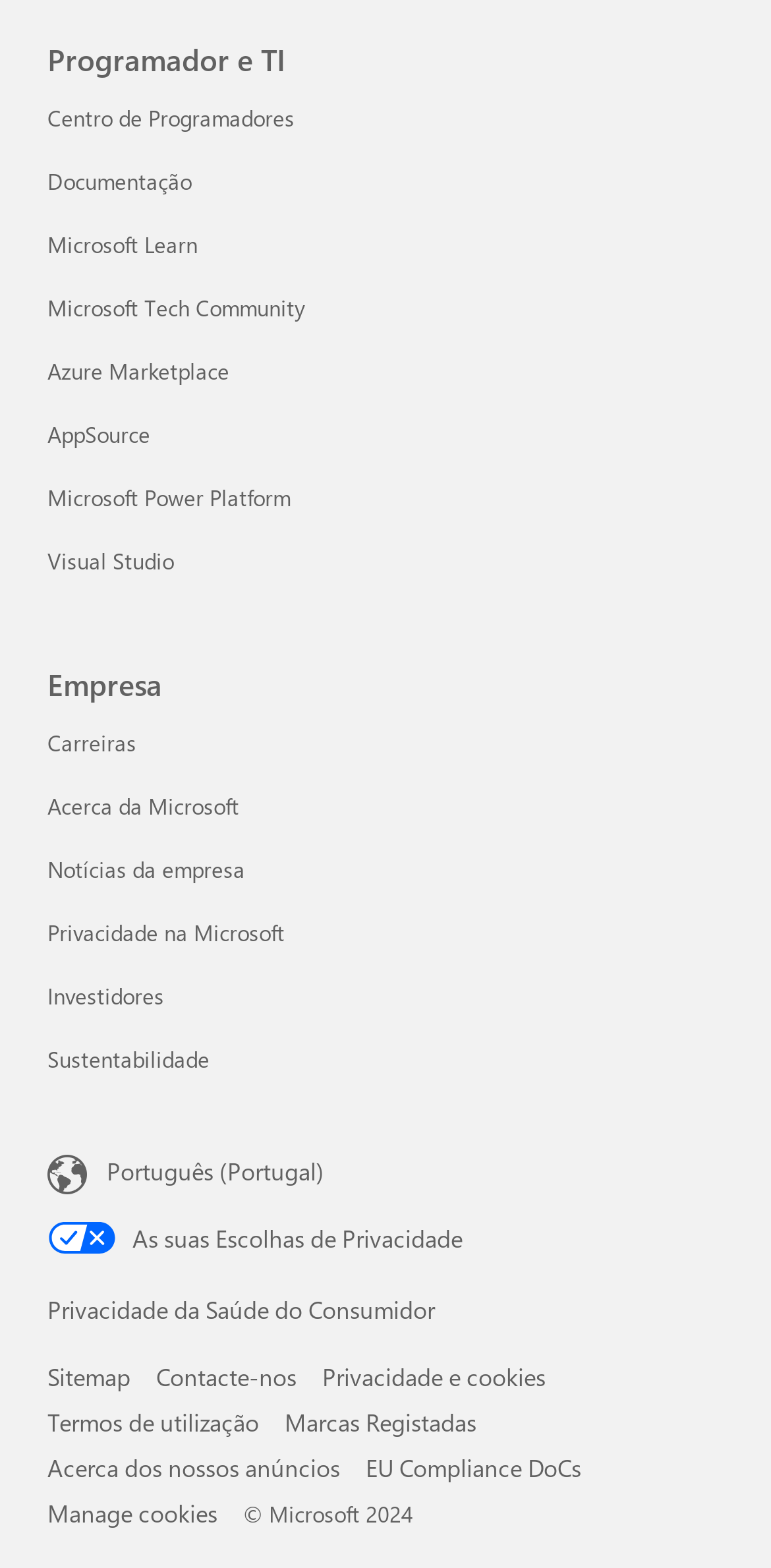Find the bounding box coordinates of the clickable area that will achieve the following instruction: "Change language settings".

[0.062, 0.734, 0.938, 0.764]